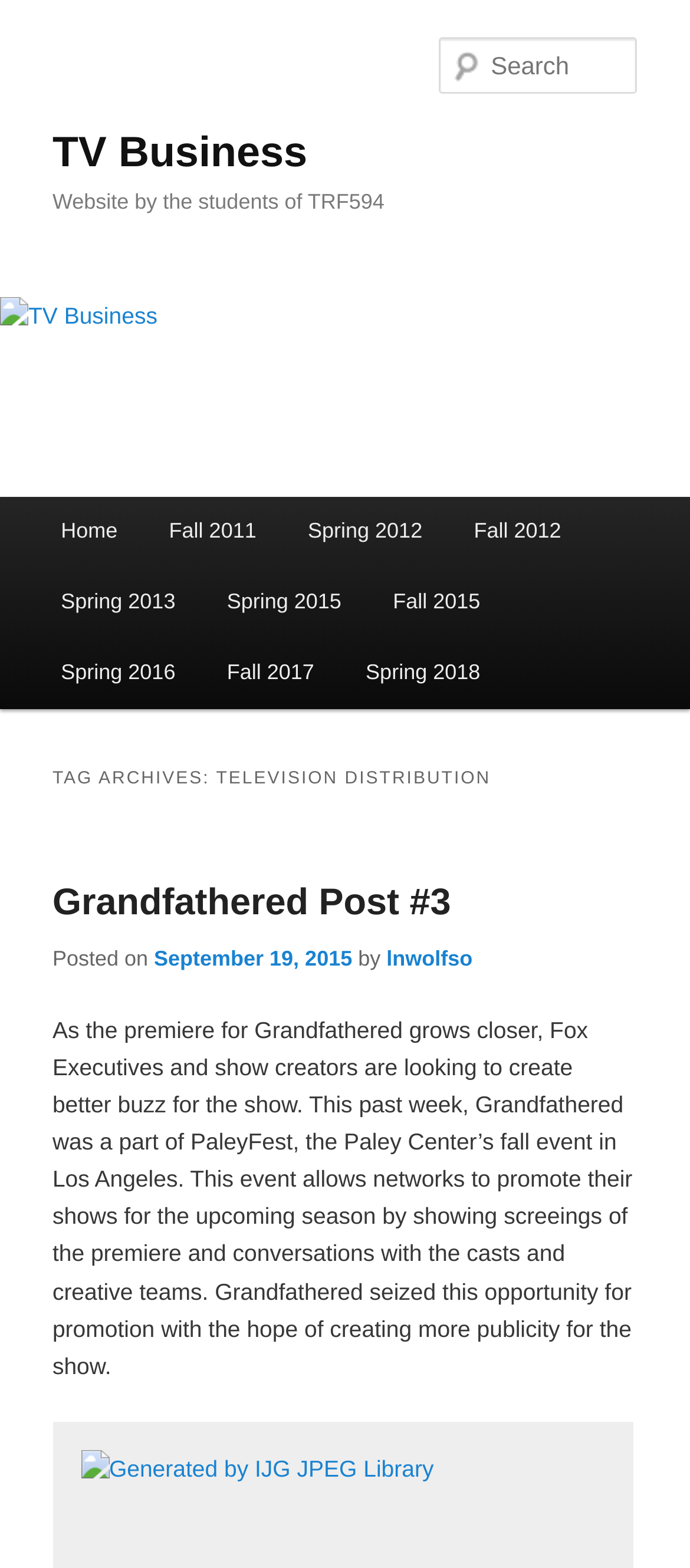Look at the image and answer the question in detail:
What is the main topic of this webpage?

Based on the webpage's structure and content, it appears that the main topic is TV Business, as indicated by the heading 'TV Business' and the presence of links related to television distribution.